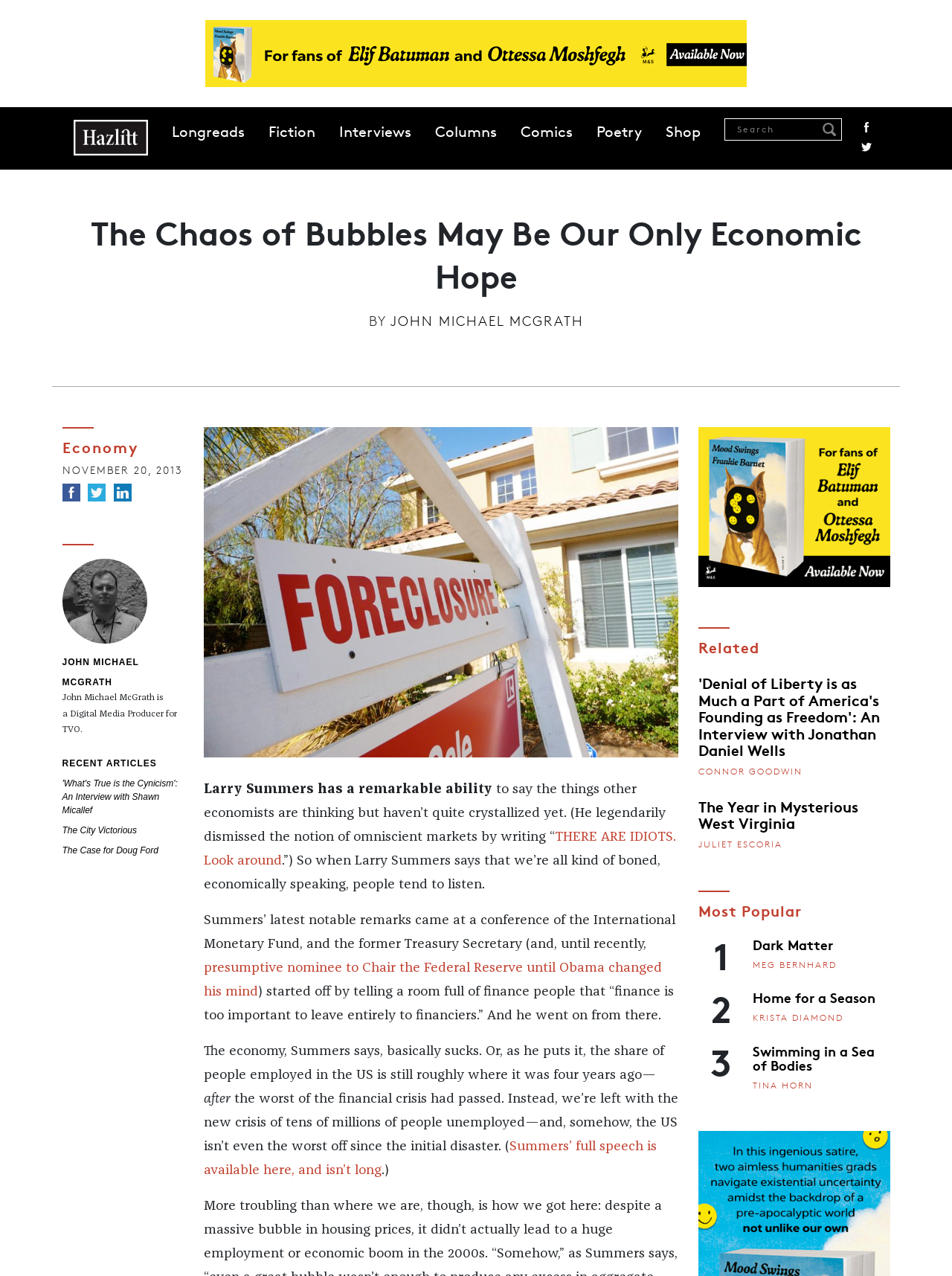Specify the bounding box coordinates of the element's area that should be clicked to execute the given instruction: "Search for something". The coordinates should be four float numbers between 0 and 1, i.e., [left, top, right, bottom].

[0.859, 0.093, 0.884, 0.111]